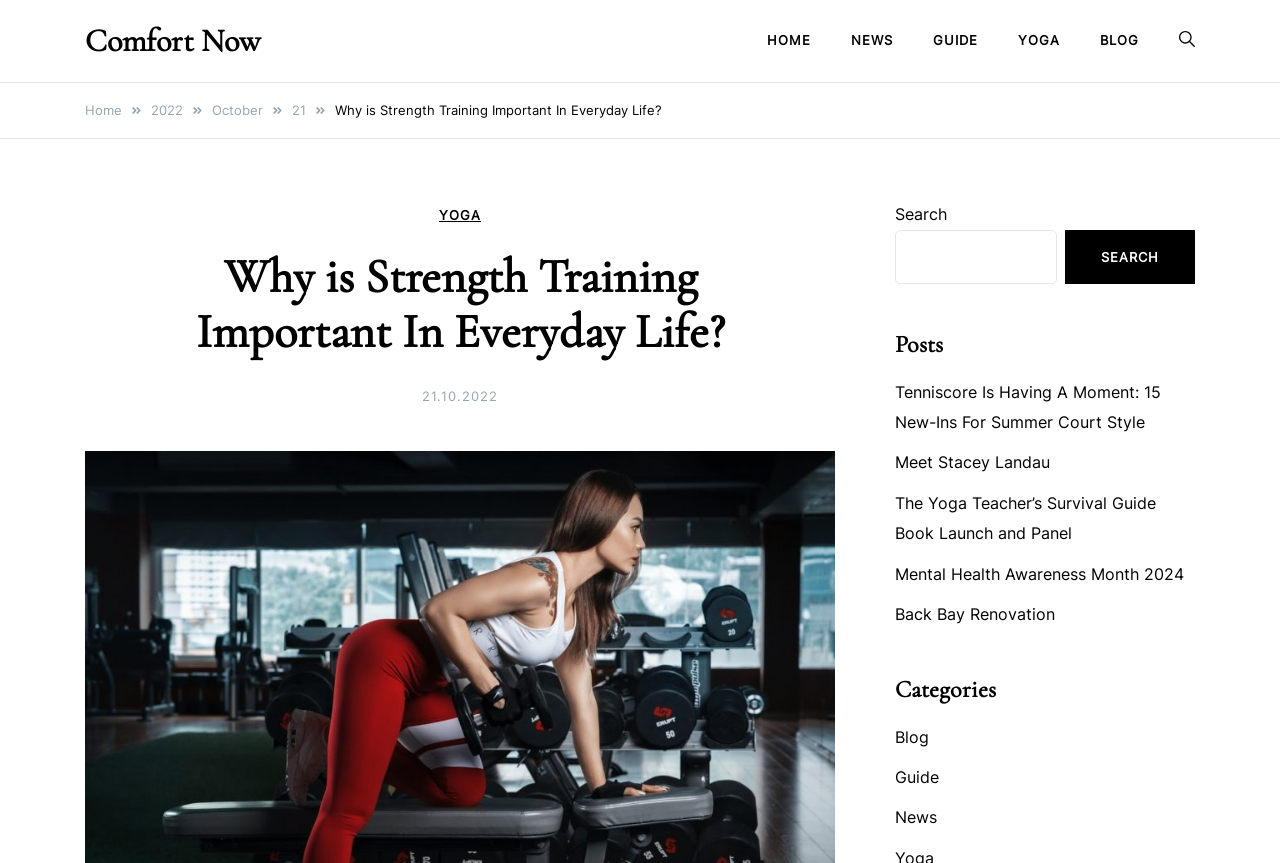Using the description: "Comfort Now", identify the bounding box of the corresponding UI element in the screenshot.

[0.066, 0.024, 0.203, 0.07]